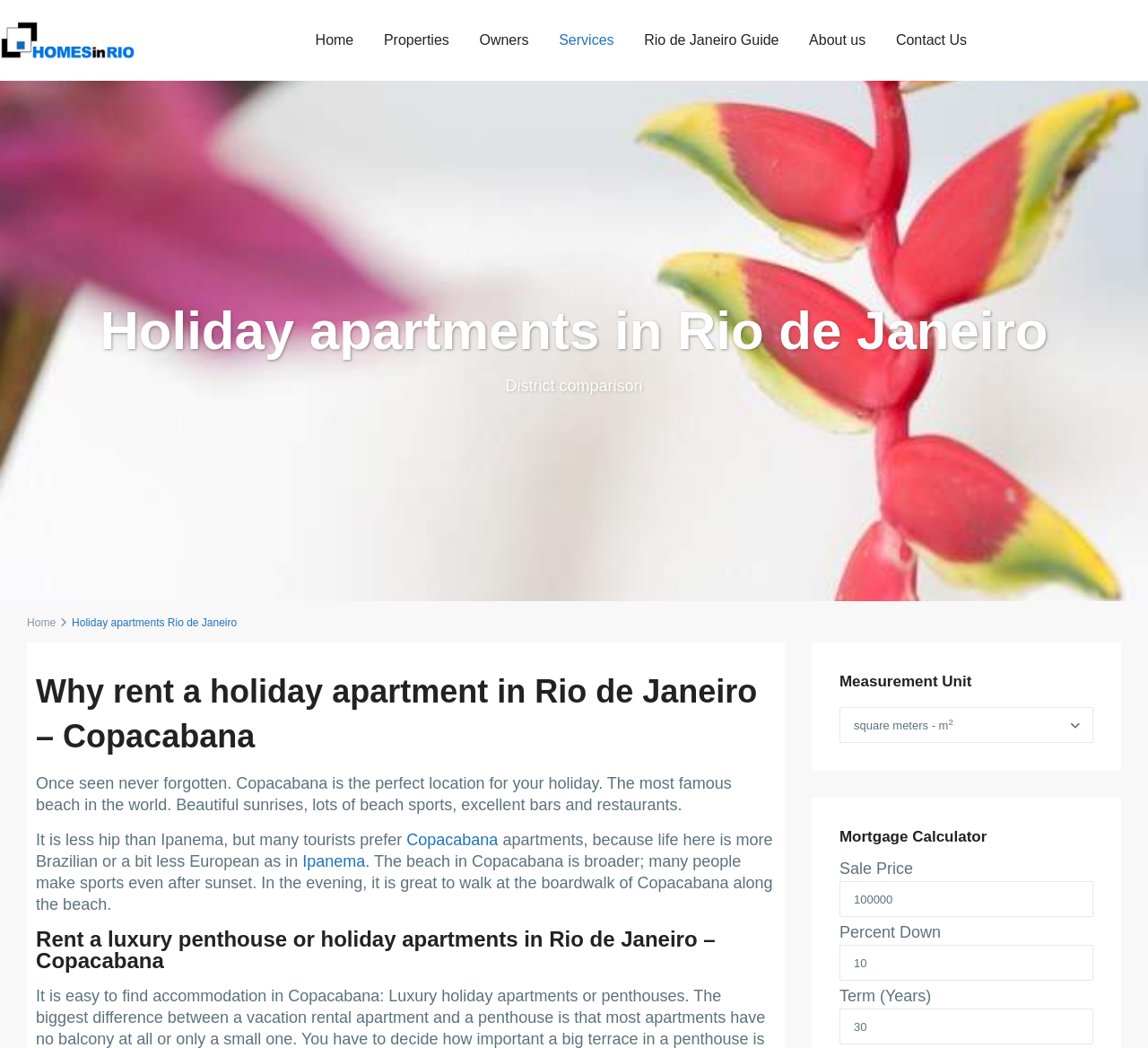Carefully observe the image and respond to the question with a detailed answer:
What is the name of the district being described?

The heading 'Why rent a holiday apartment in Rio de Janeiro – Copacabana' suggests that the district being described is Copacabana, and the text below it provides more information about this district.